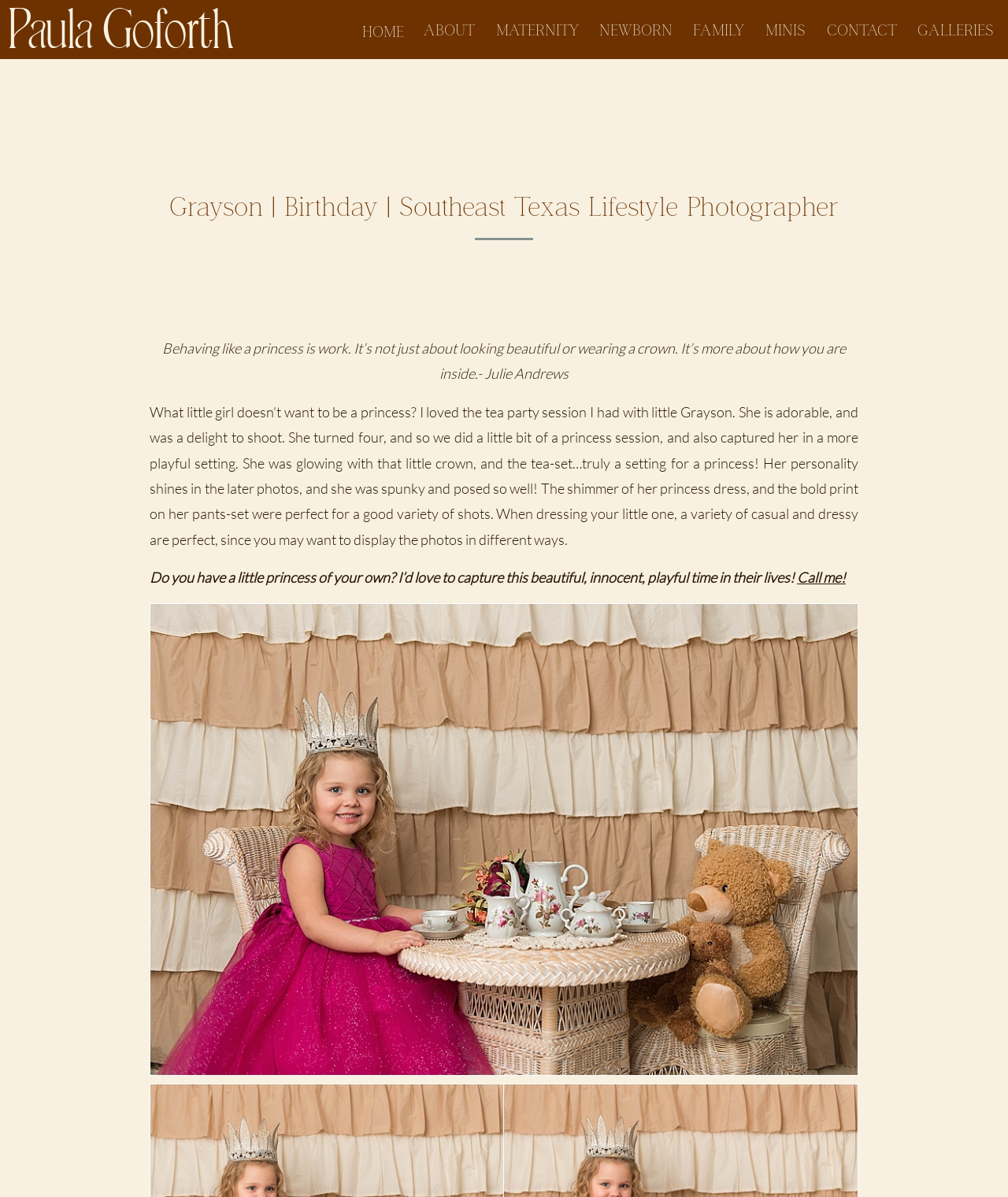What is the age of Grayson?
Please respond to the question thoroughly and include all relevant details.

I found Grayson's age by reading the text 'She turned four...' in the StaticText element at coordinates [0.148, 0.337, 0.852, 0.458].